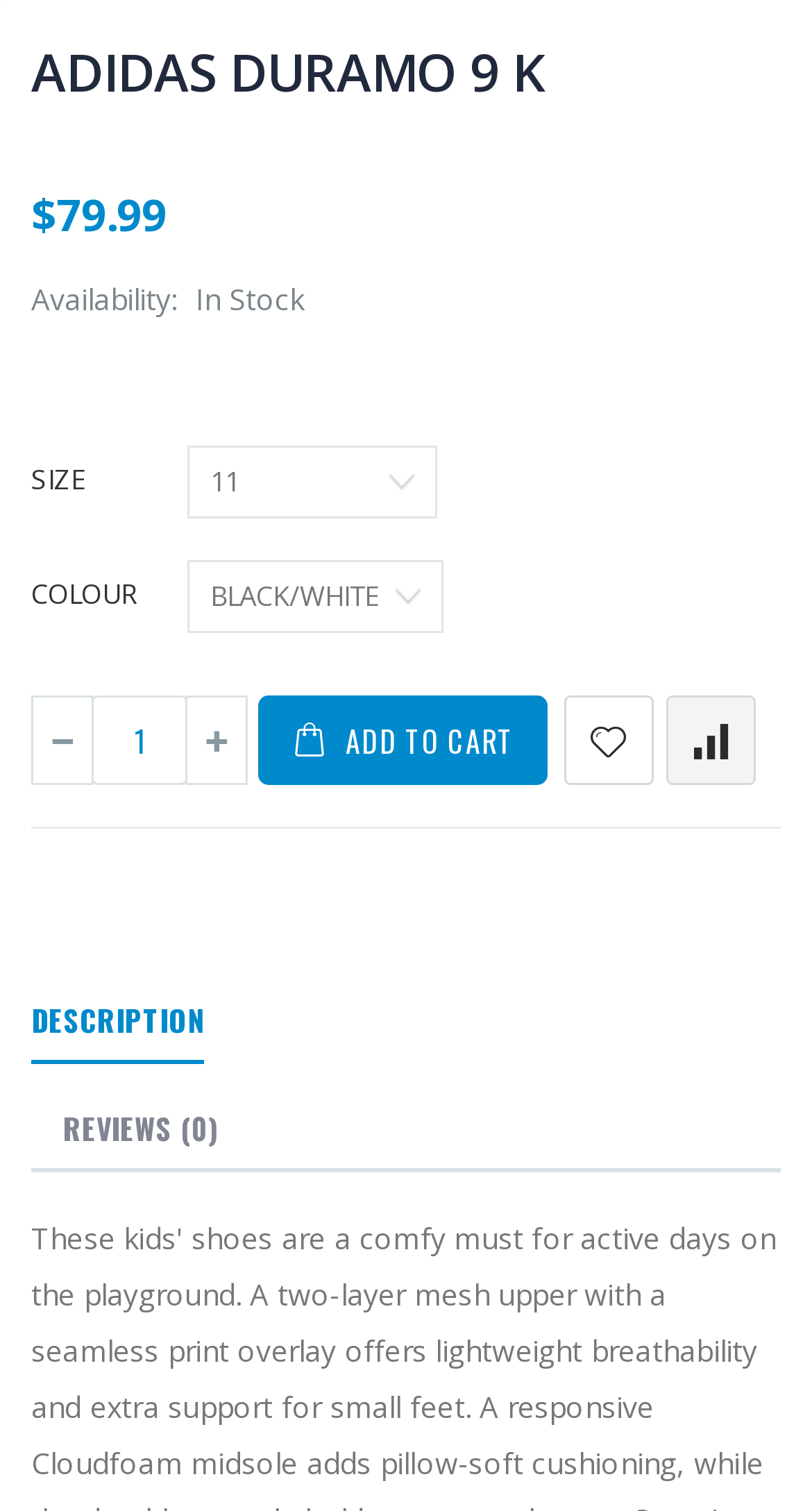How many review(s) does the product have?
Using the visual information from the image, give a one-word or short-phrase answer.

0